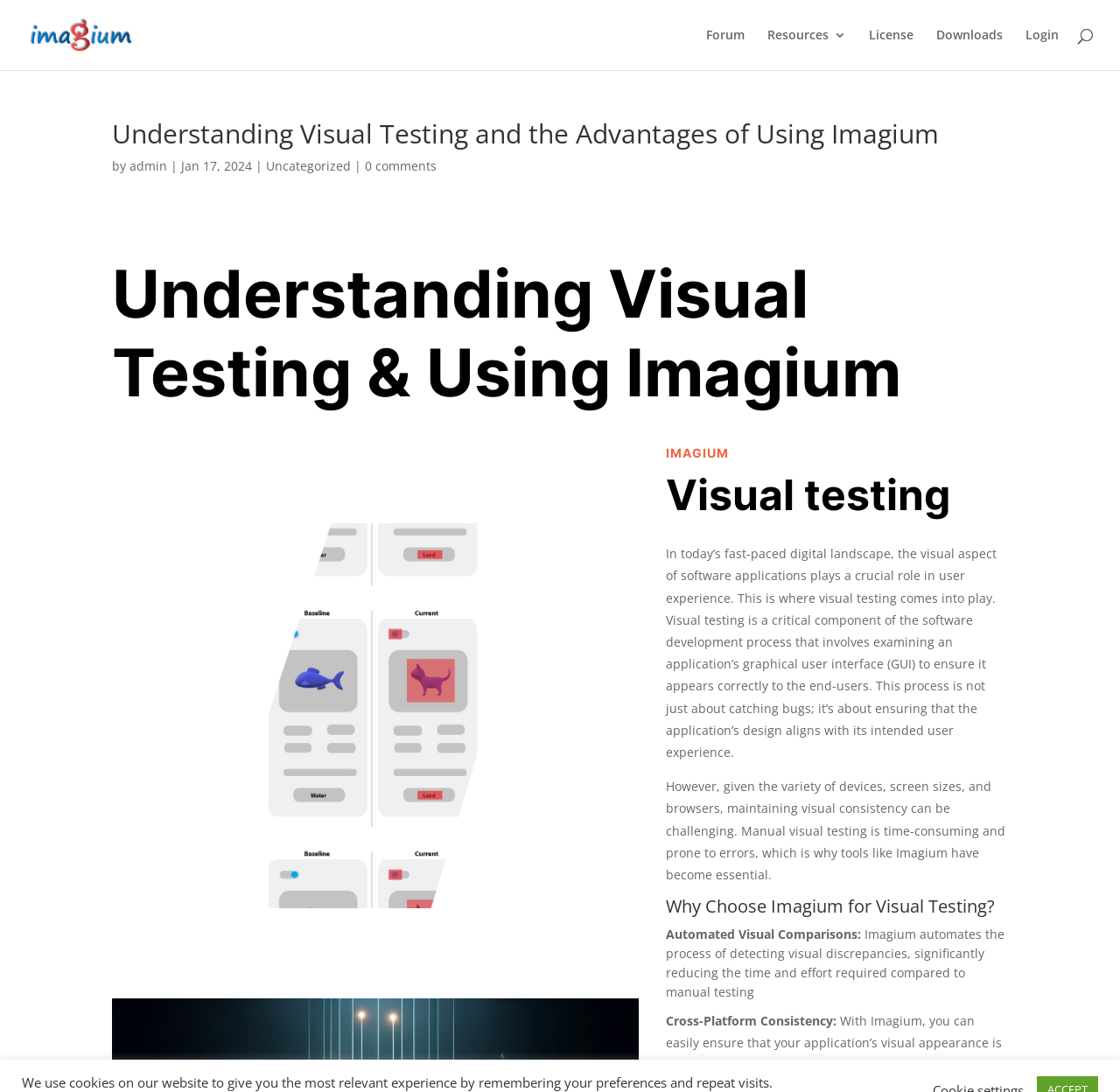Please look at the image and answer the question with a detailed explanation: What does Imagium automate?

According to the webpage, Imagium automates the process of detecting visual discrepancies, which is mentioned in the heading 'Automated Visual Comparisons: Imagium automates the process of detecting visual discrepancies, significantly reducing the time and effort required compared to manual testing'.